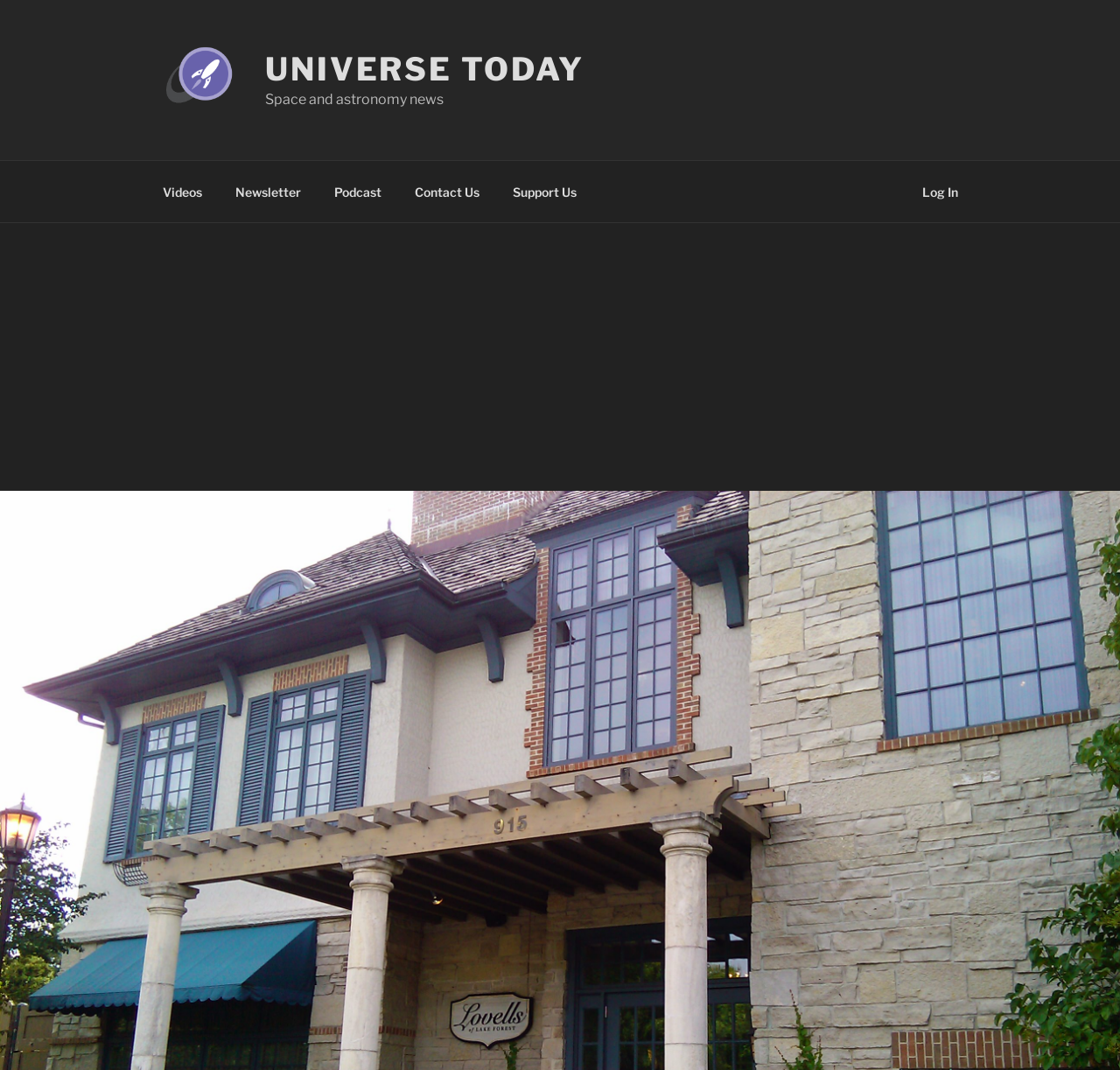Kindly provide the bounding box coordinates of the section you need to click on to fulfill the given instruction: "visit Universe Today homepage".

[0.147, 0.039, 0.234, 0.11]